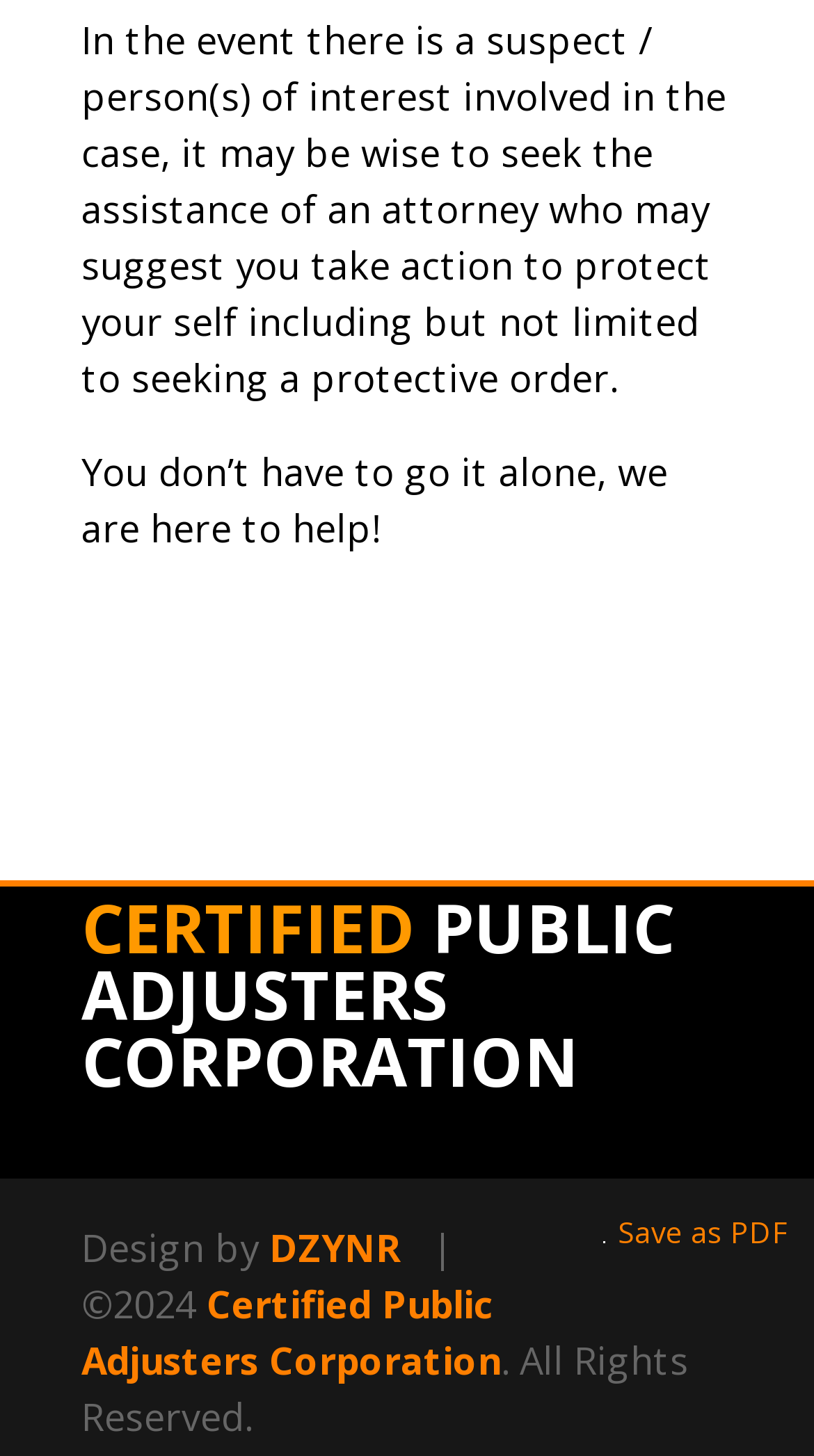Using the information from the screenshot, answer the following question thoroughly:
What is the function of the link 'Print Friendly, PDF & Email Save as PDF'?

The link 'Print Friendly, PDF & Email Save as PDF' is accompanied by an image, suggesting that it allows users to save the webpage as a PDF or perform other printing-related functions.